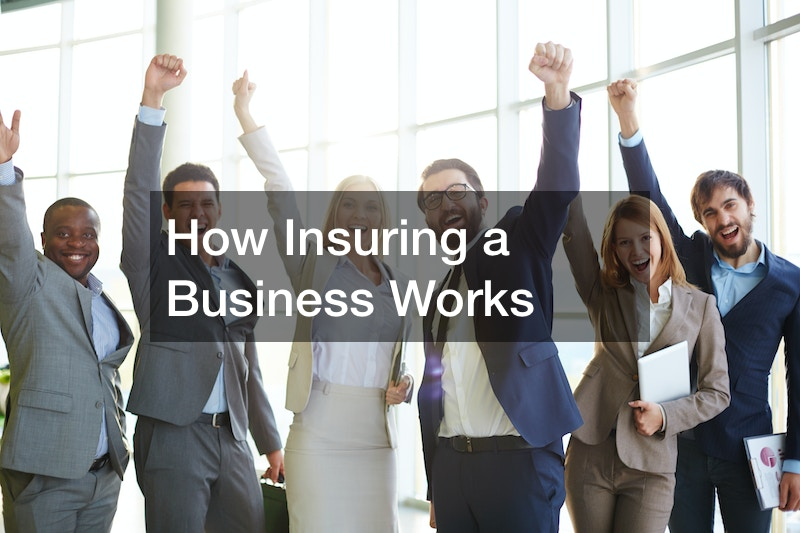Refer to the image and provide a thorough answer to this question:
What is the theme of the image?

The image features a diverse group of professionals celebrating together in a modern office space, with an overlay text that reads 'How Insuring a Business Works', which suggests that the theme of the image is empowerment and knowledge in the business insurance field.